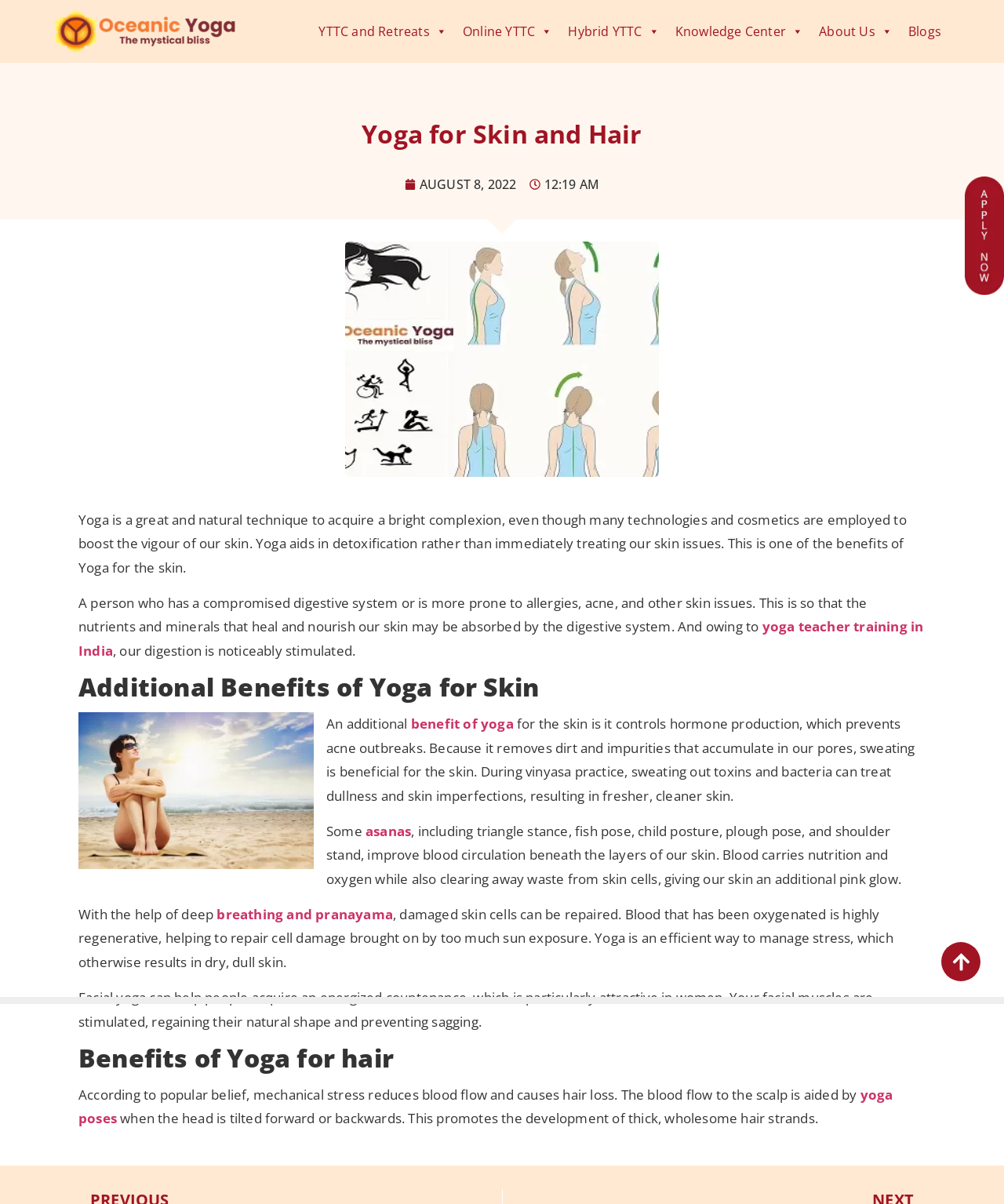Using the given element description, provide the bounding box coordinates (top-left x, top-left y, bottom-right x, bottom-right y) for the corresponding UI element in the screenshot: Blogs

[0.897, 0.0, 0.945, 0.052]